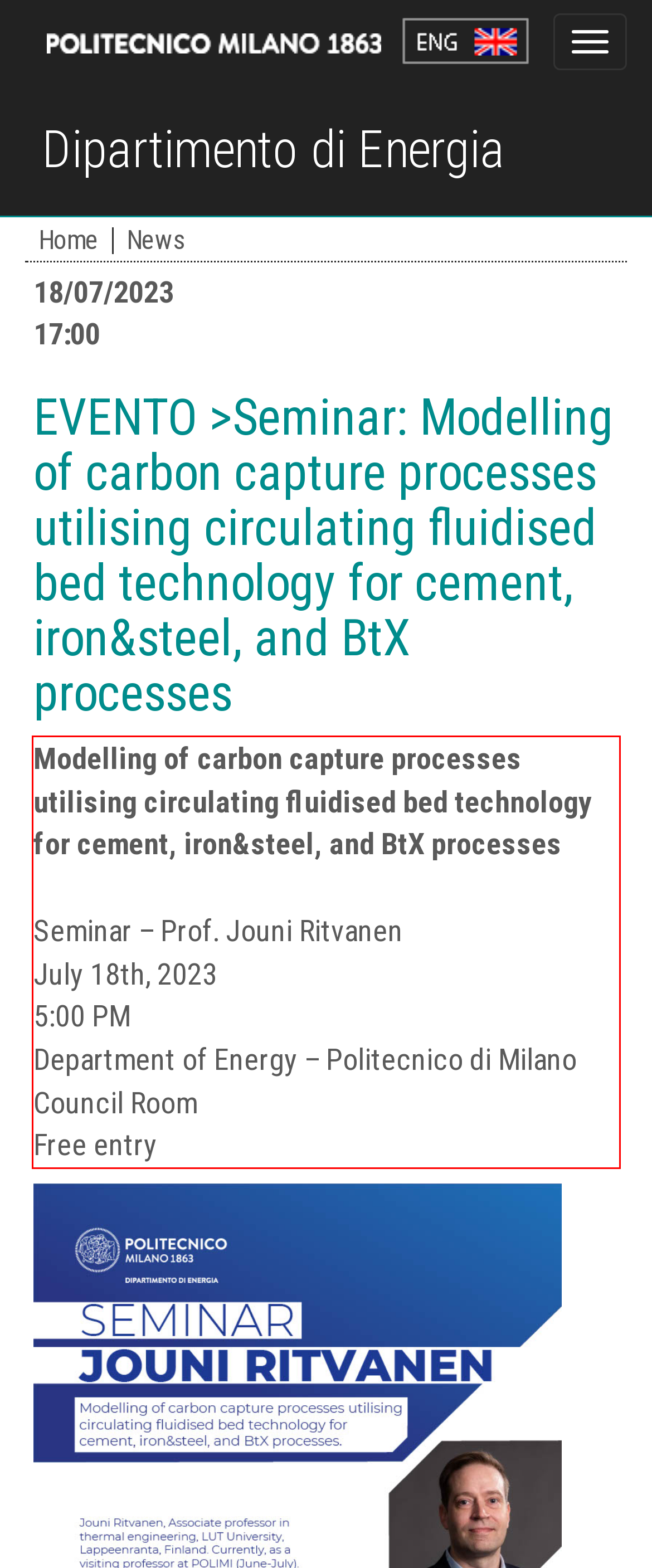Please analyze the provided webpage screenshot and perform OCR to extract the text content from the red rectangle bounding box.

Modelling of carbon capture processes utilising circulating fluidised bed technology for cement, iron&steel, and BtX processes Seminar – Prof. Jouni Ritvanen July 18th, 2023 5:00 PM Department of Energy – Politecnico di Milano Council Room Free entry